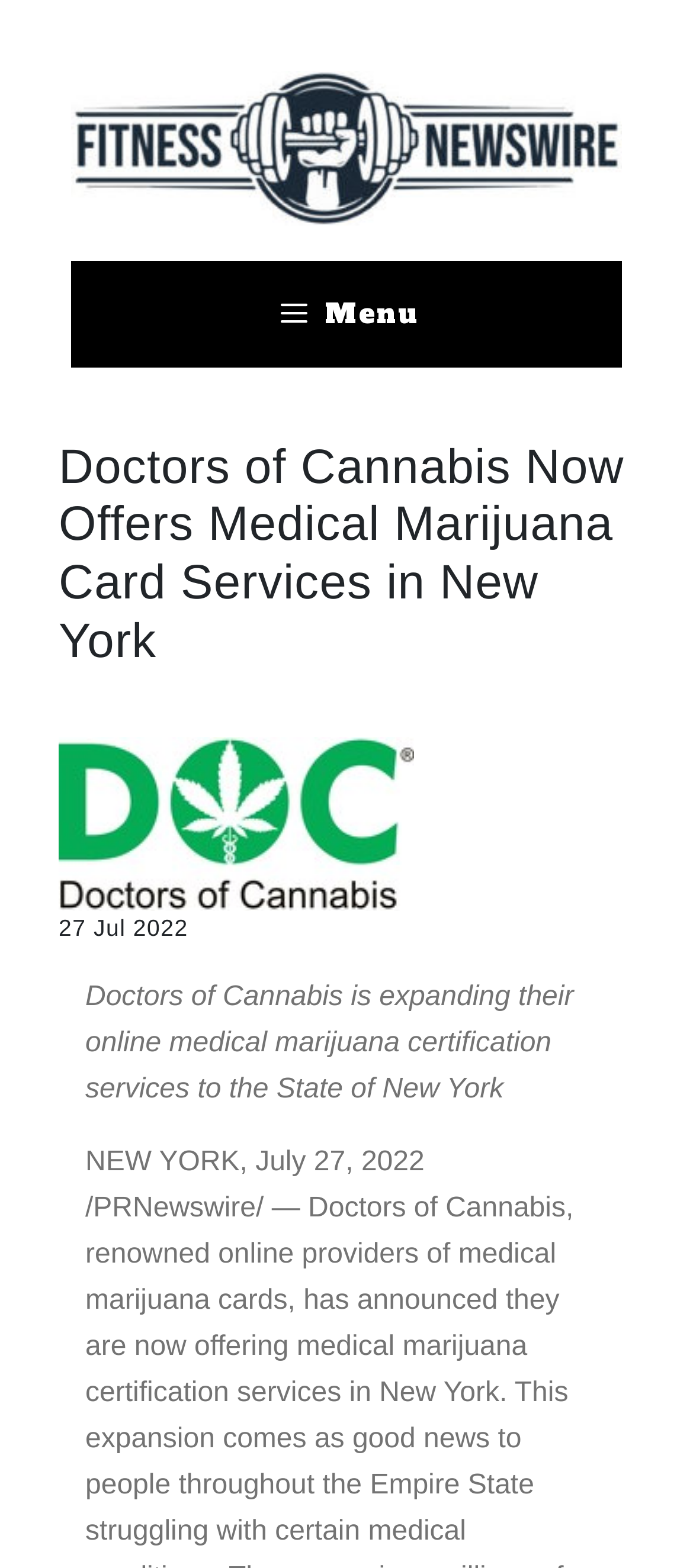Explain the features and main sections of the webpage comprehensively.

The webpage is about Doctors of Cannabis, a medical marijuana certification service provider. At the top, there is a banner that spans the entire width of the page, containing a link to "Fitness Newswire" with an accompanying image. Below the banner, there is a navigation menu labeled "Primary" with a button that can be expanded to reveal more options.

The main content of the page is headed by a title "Doctors of Cannabis Now Offers Medical Marijuana Card Services in New York", which is followed by a button with the company's name and an image of the company's logo. To the right of the button, there is a date "27 Jul 2022" displayed.

The main text of the page is divided into several paragraphs. The first paragraph starts with the text "Doctors of Cannabis is expanding their online medical marijuana certification services to the State of New York". The text "State of New York" is slightly indented, indicating it is a separate entity. The next line starts with "NEW YORK" in a slightly larger font, followed by a comma, and then the date "July 27, 2022".

The second paragraph is a longer text that describes the company's services, stating that they are now offering medical marijuana certification services in New York. The text "New York" is highlighted, indicating it is a key location. Overall, the webpage has a clean layout, with clear headings and concise text, making it easy to read and understand.